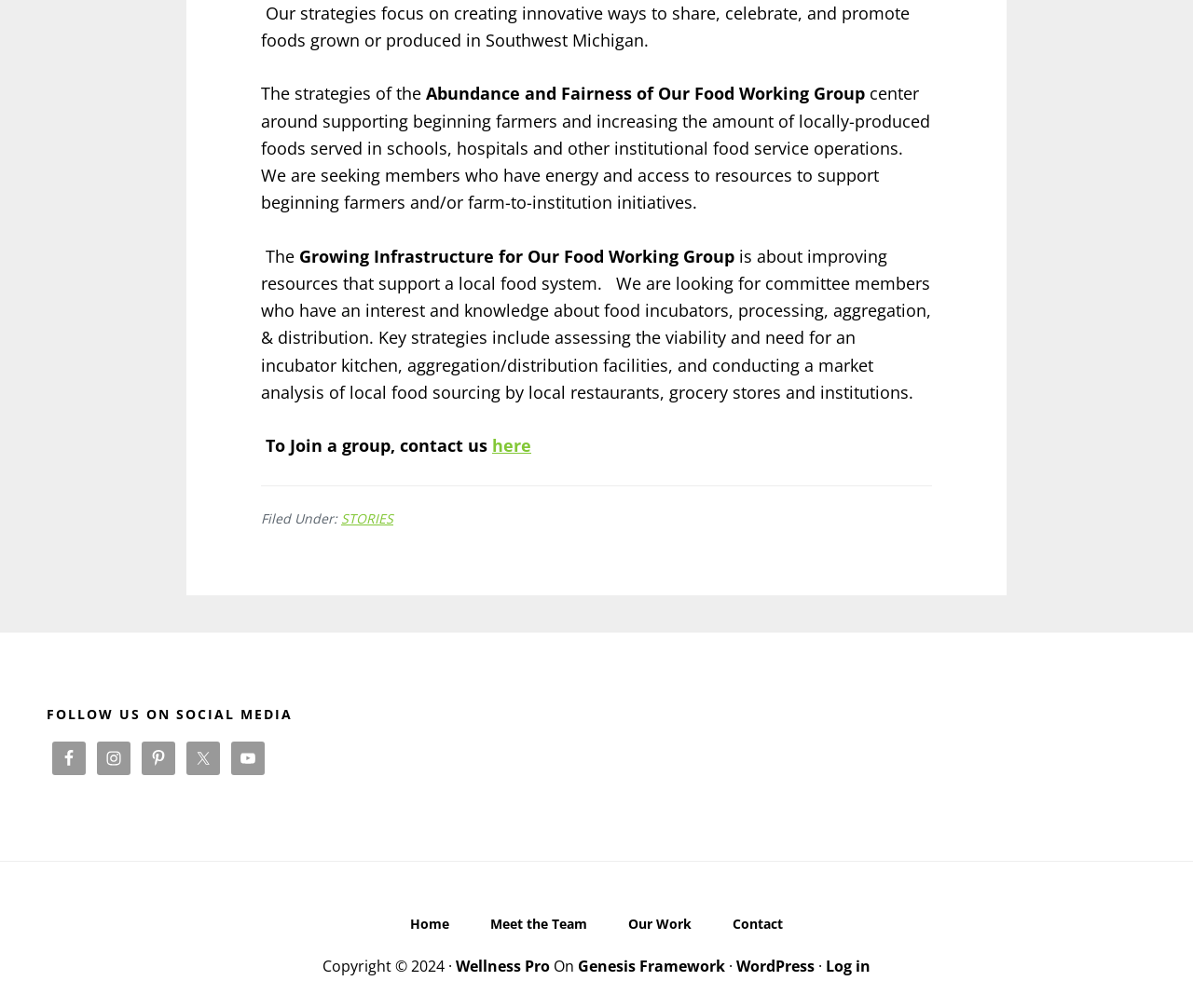How can one join a working group?
Refer to the screenshot and answer in one word or phrase.

Contact us here